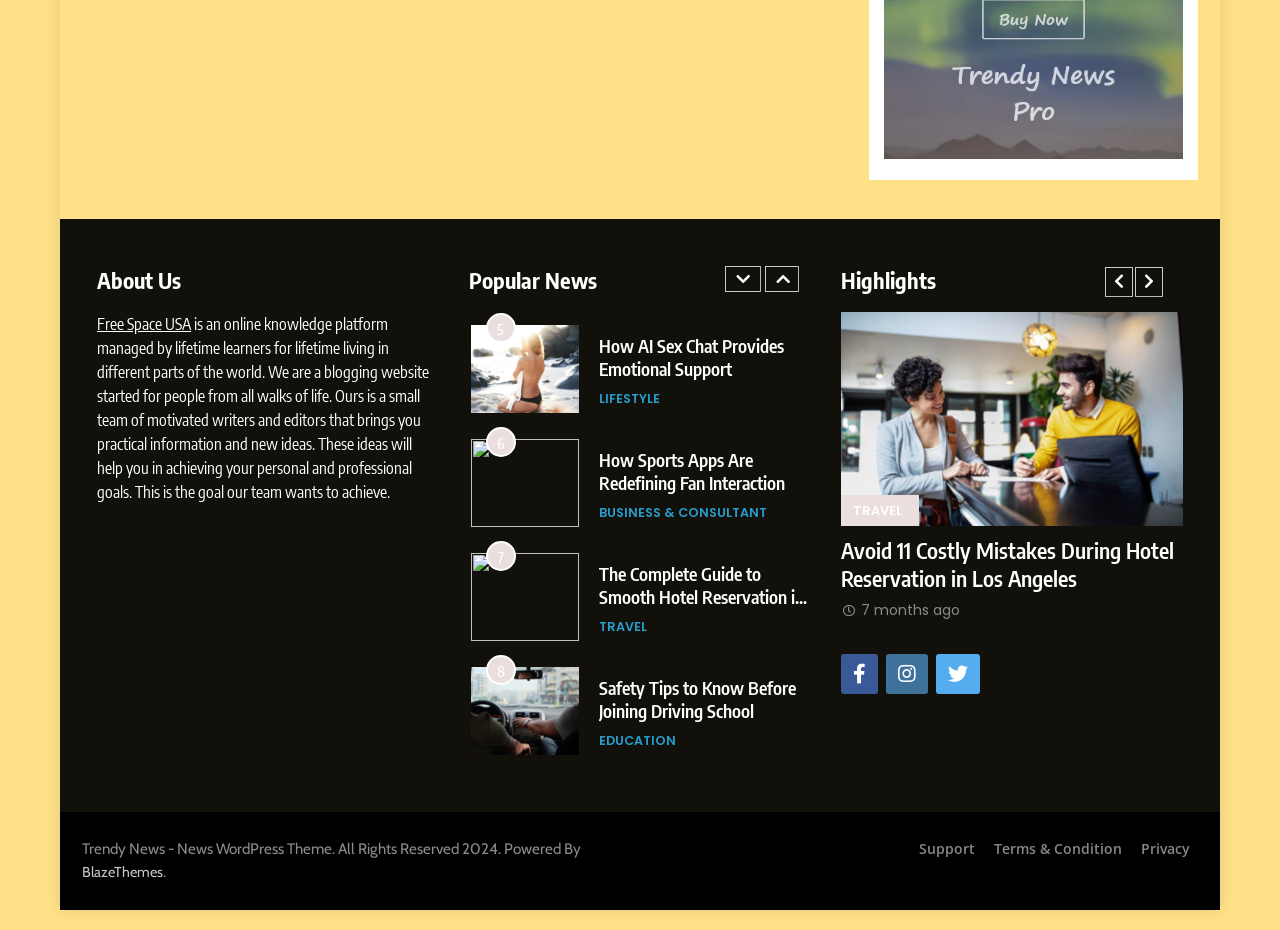What is the category of the article 'How AI Sex Chat Provides Emotional Support'?
Craft a detailed and extensive response to the question.

The answer can be found by looking at the link element next to the heading 'How AI Sex Chat Provides Emotional Support' which has the text 'LIFESTYLE'.